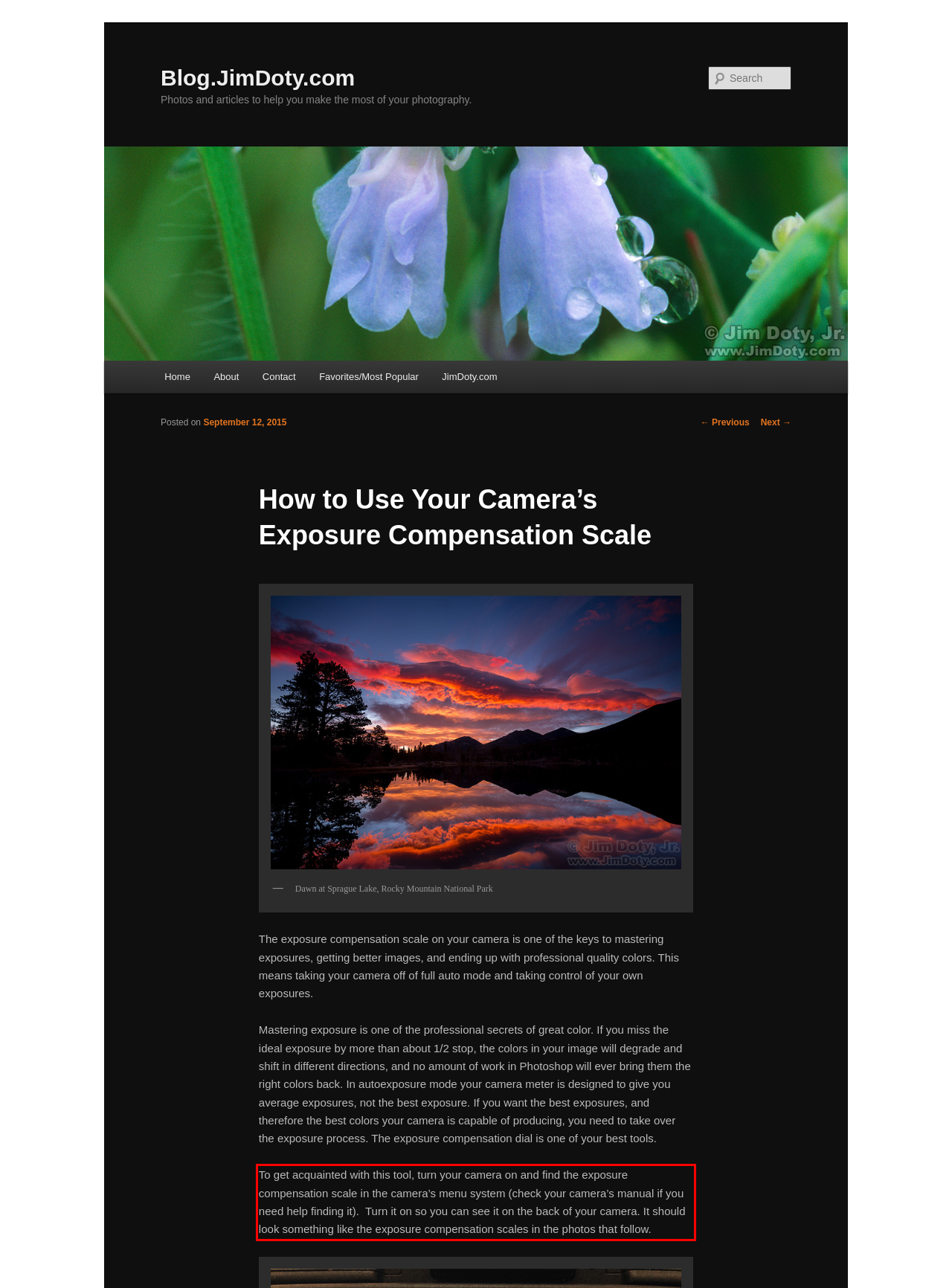Please use OCR to extract the text content from the red bounding box in the provided webpage screenshot.

To get acquainted with this tool, turn your camera on and find the exposure compensation scale in the camera’s menu system (check your camera’s manual if you need help finding it). Turn it on so you can see it on the back of your camera. It should look something like the exposure compensation scales in the photos that follow.